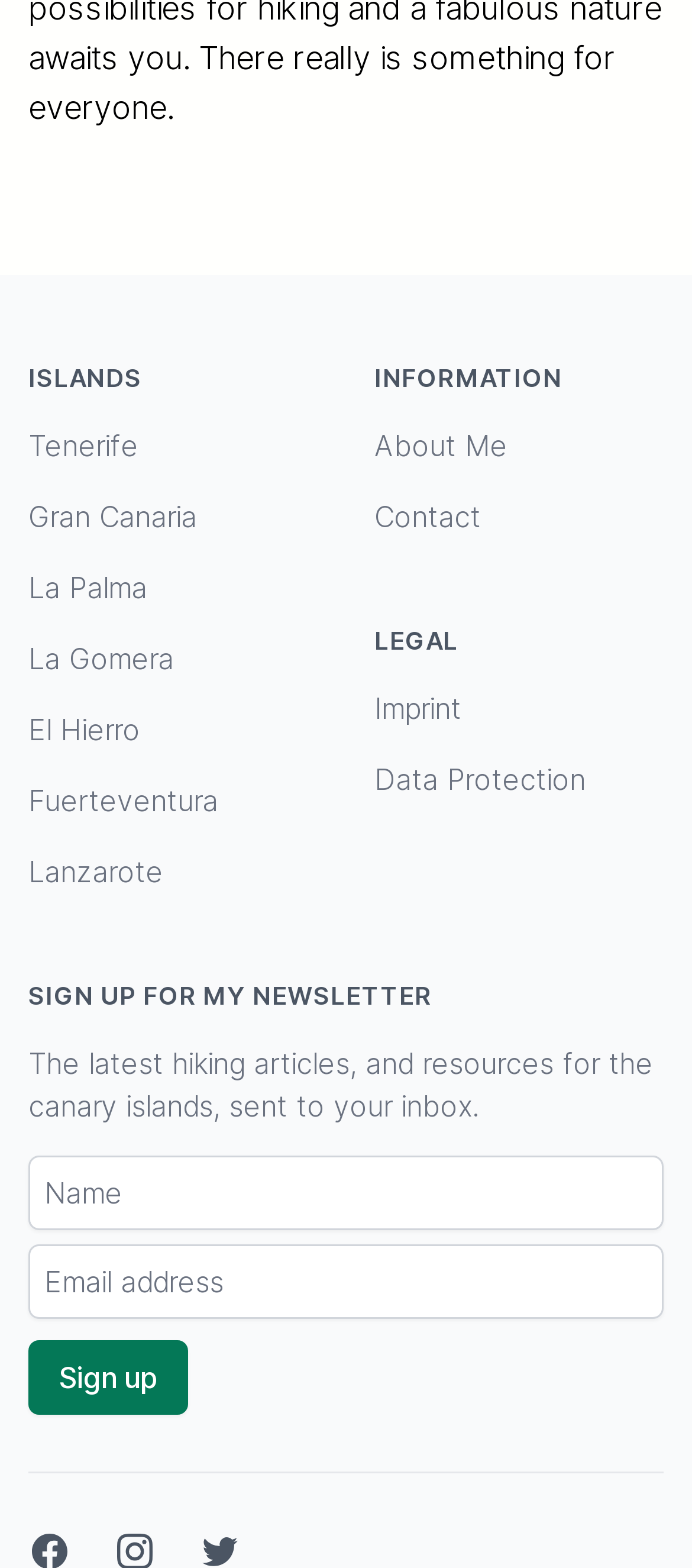Determine the bounding box for the described UI element: "La Gomera".

[0.041, 0.409, 0.251, 0.431]